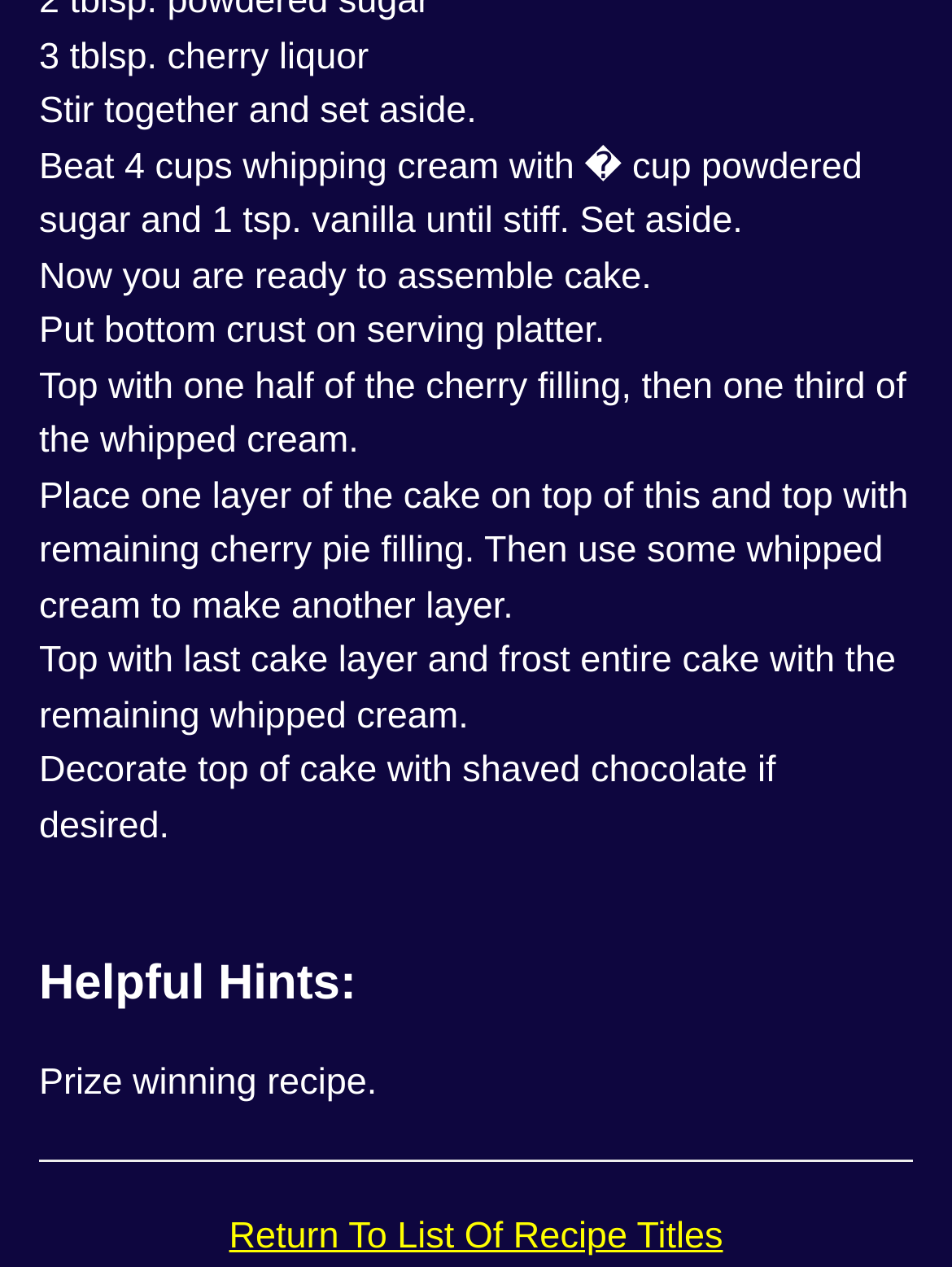What is the last step in assembling the cake?
Look at the image and answer the question with a single word or phrase.

Frost entire cake